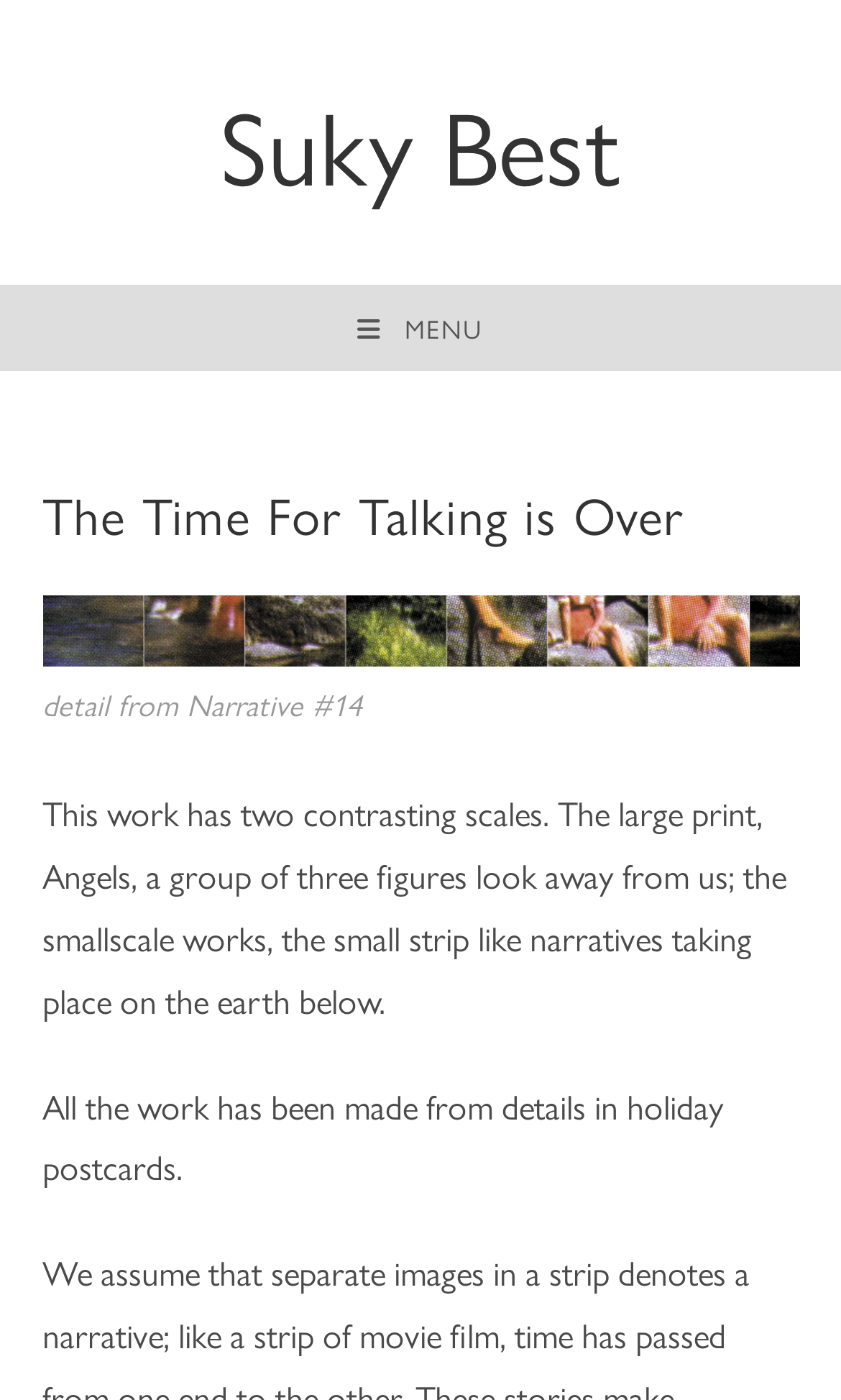What is the theme of the artwork described?
From the image, respond using a single word or phrase.

holiday postcards